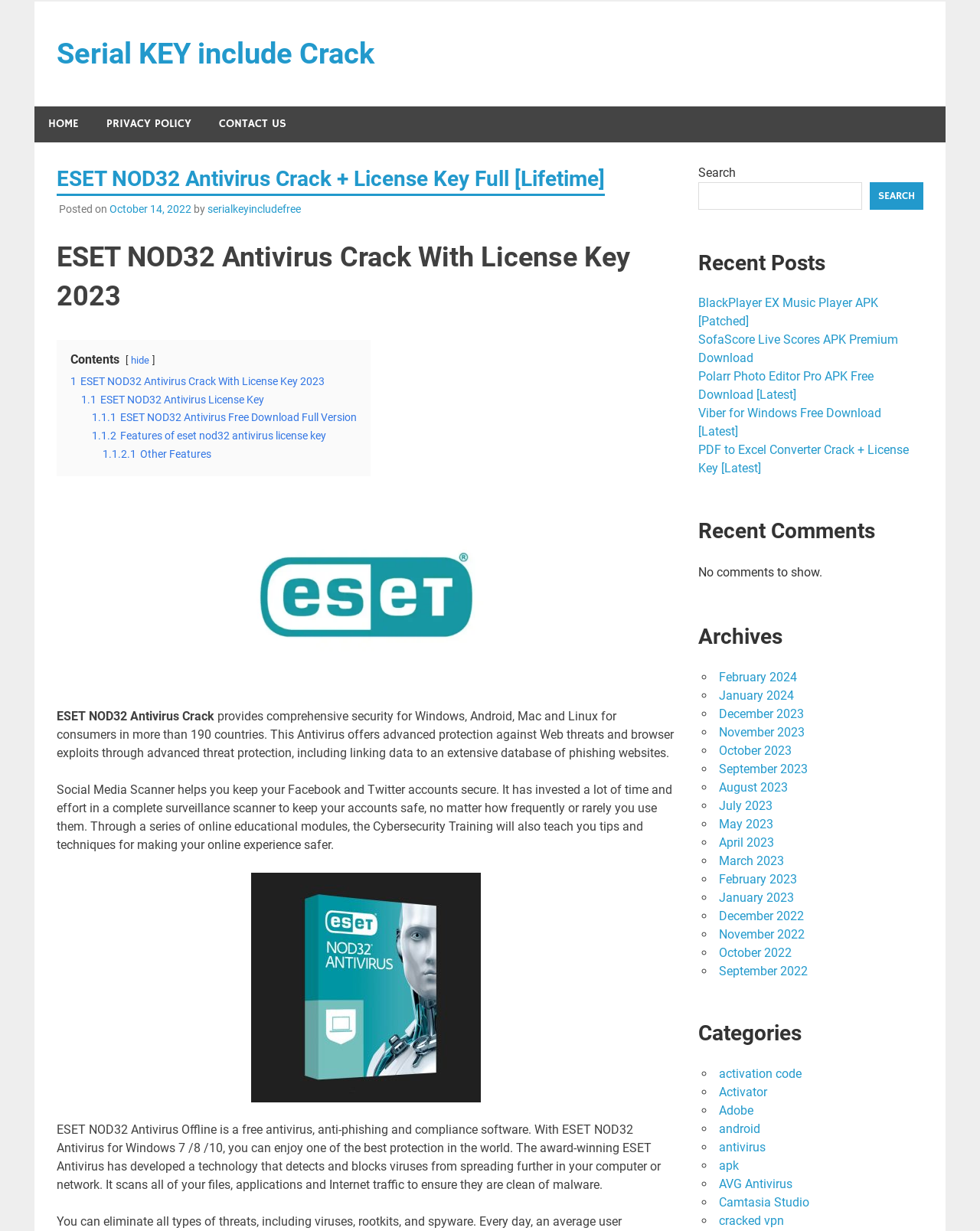Elaborate on the information and visuals displayed on the webpage.

This webpage is about ESET NOD32 Antivirus Crack and License Key. At the top, there are several links, including "Serial KEY include Crack", "HOME", "PRIVACY POLICY", and "CONTACT US". Below these links, there is a header section with the title "ESET NOD32 Antivirus Crack + License Key Full [Lifetime]" and a subheading with the date "October 14, 2022". 

To the right of the header section, there is a search bar with a search button. Below the header section, there is a main content area with several sections. The first section has a heading "ESET NOD32 Antivirus Crack With License Key 2023" and describes the features of the antivirus software, including comprehensive security for Windows, Android, Mac, and Linux, and advanced protection against web threats and browser exploits. 

There are two images on the page, one above and one below the descriptive text. The text also mentions the Social Media Scanner and Cybersecurity Training features. 

Further down, there are links to different sections of the content, including "1 ESET NOD32 Antivirus Crack With License Key 2023", "1.1 ESET NOD32 Antivirus License Key", and "1.1.1 ESET NOD32 Antivirus Free Download Full Version". 

On the right side of the page, there are several sections, including "Recent Posts", "Recent Comments", "Archives", and "Categories". The "Recent Posts" section lists several links to other articles, including "BlackPlayer EX Music Player APK [Patched]" and "PDF to Excel Converter Crack + License Key [Latest]". The "Archives" section lists links to different months, from February 2024 to October 2022. The "Categories" section lists links to different categories, including "activation code", "Activator", and "Adobe".